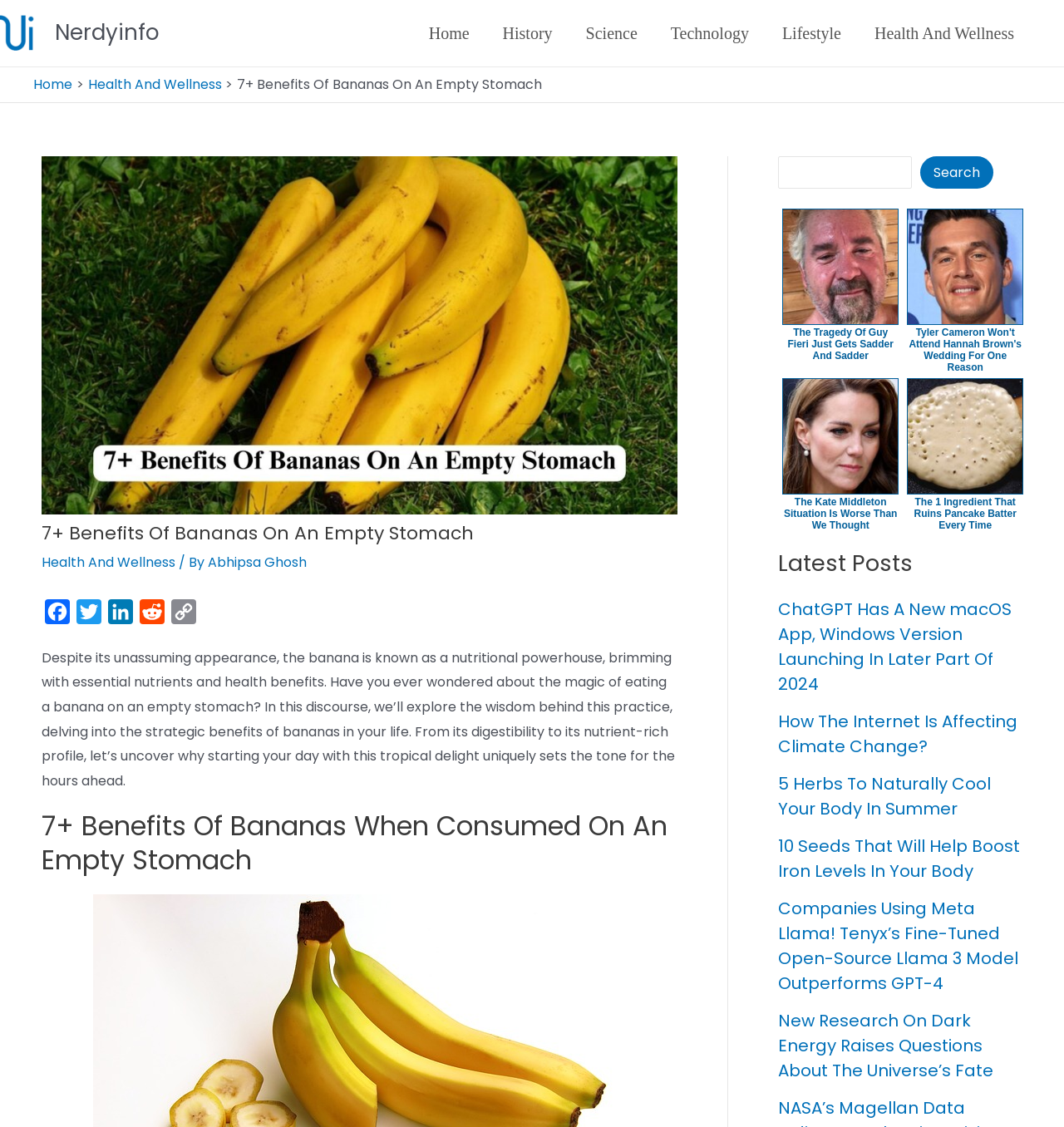Can you find the bounding box coordinates of the area I should click to execute the following instruction: "Share the article on Facebook"?

[0.039, 0.531, 0.068, 0.561]